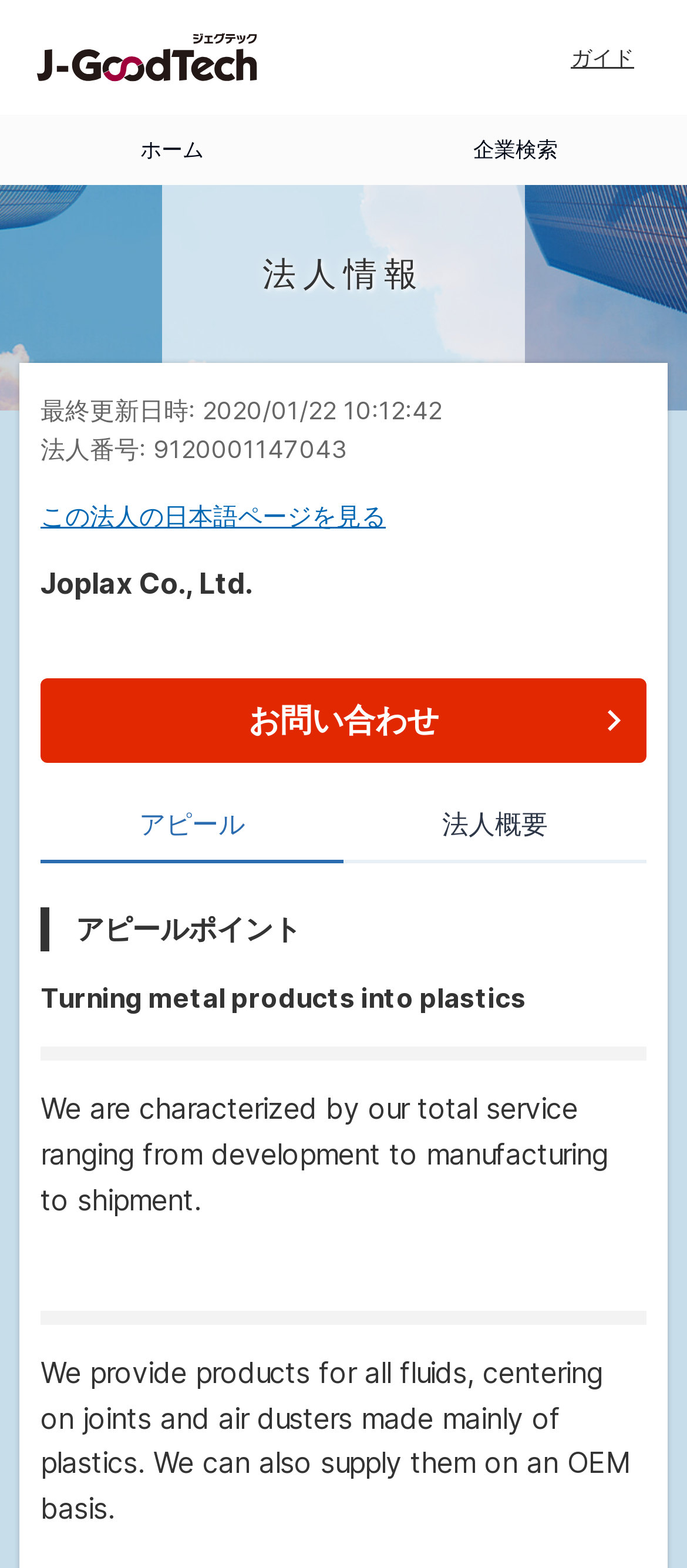What is the purpose of the 'お問い合わせ' button?
Refer to the image and provide a one-word or short phrase answer.

To contact the company